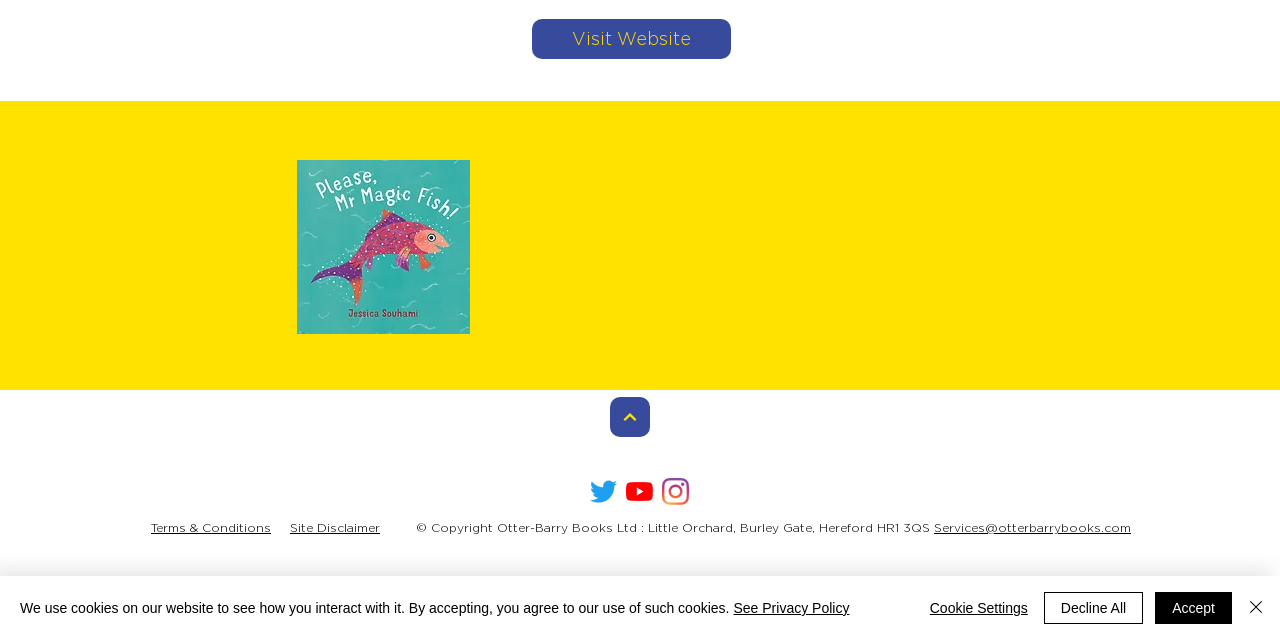Bounding box coordinates should be in the format (top-left x, top-left y, bottom-right x, bottom-right y) and all values should be floating point numbers between 0 and 1. Determine the bounding box coordinate for the UI element described as: Services@otterbarrybooks.com

[0.73, 0.814, 0.884, 0.834]